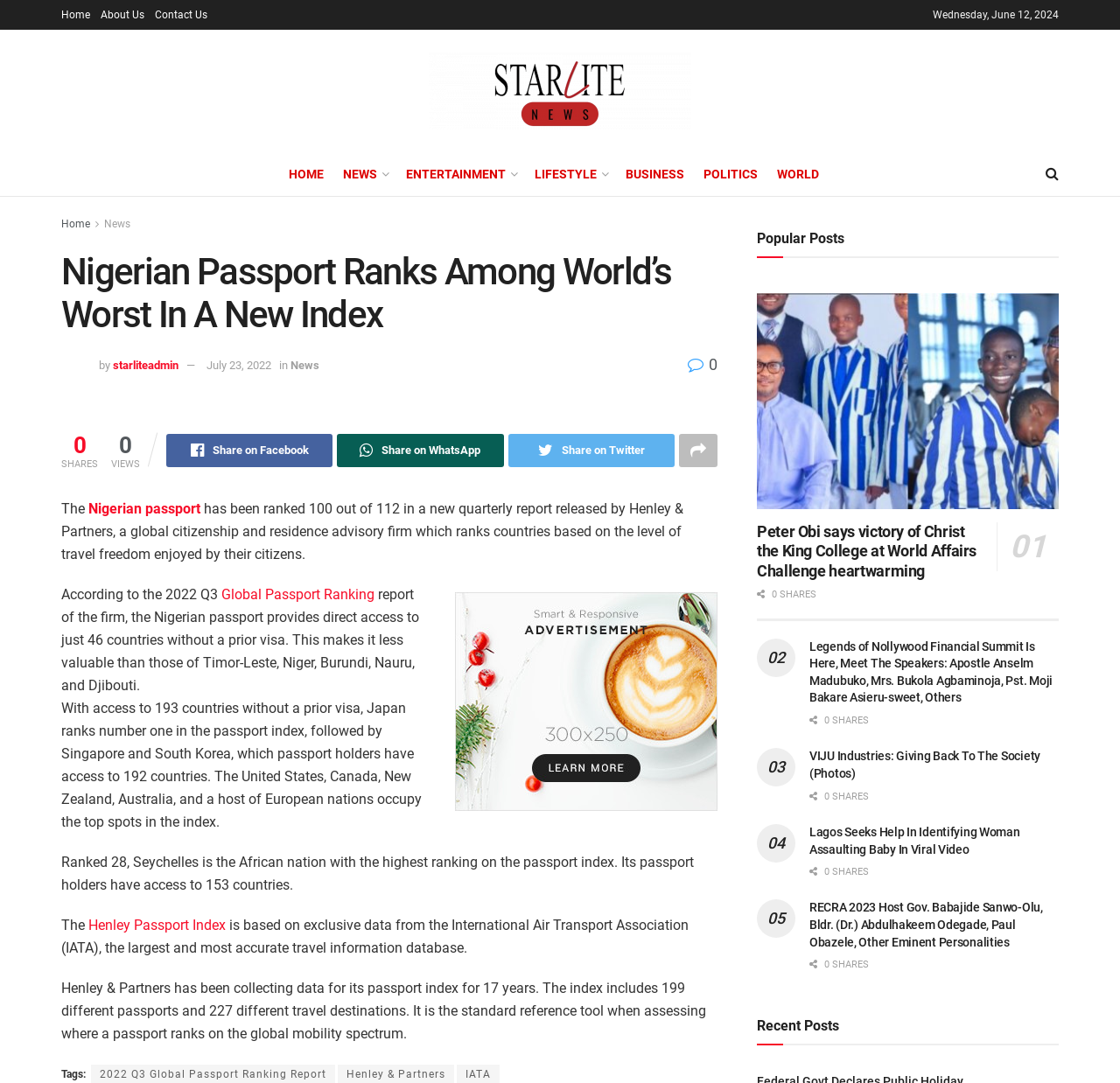Please answer the following question using a single word or phrase: What is the name of the index that ranks countries based on travel freedom?

Henley Passport Index